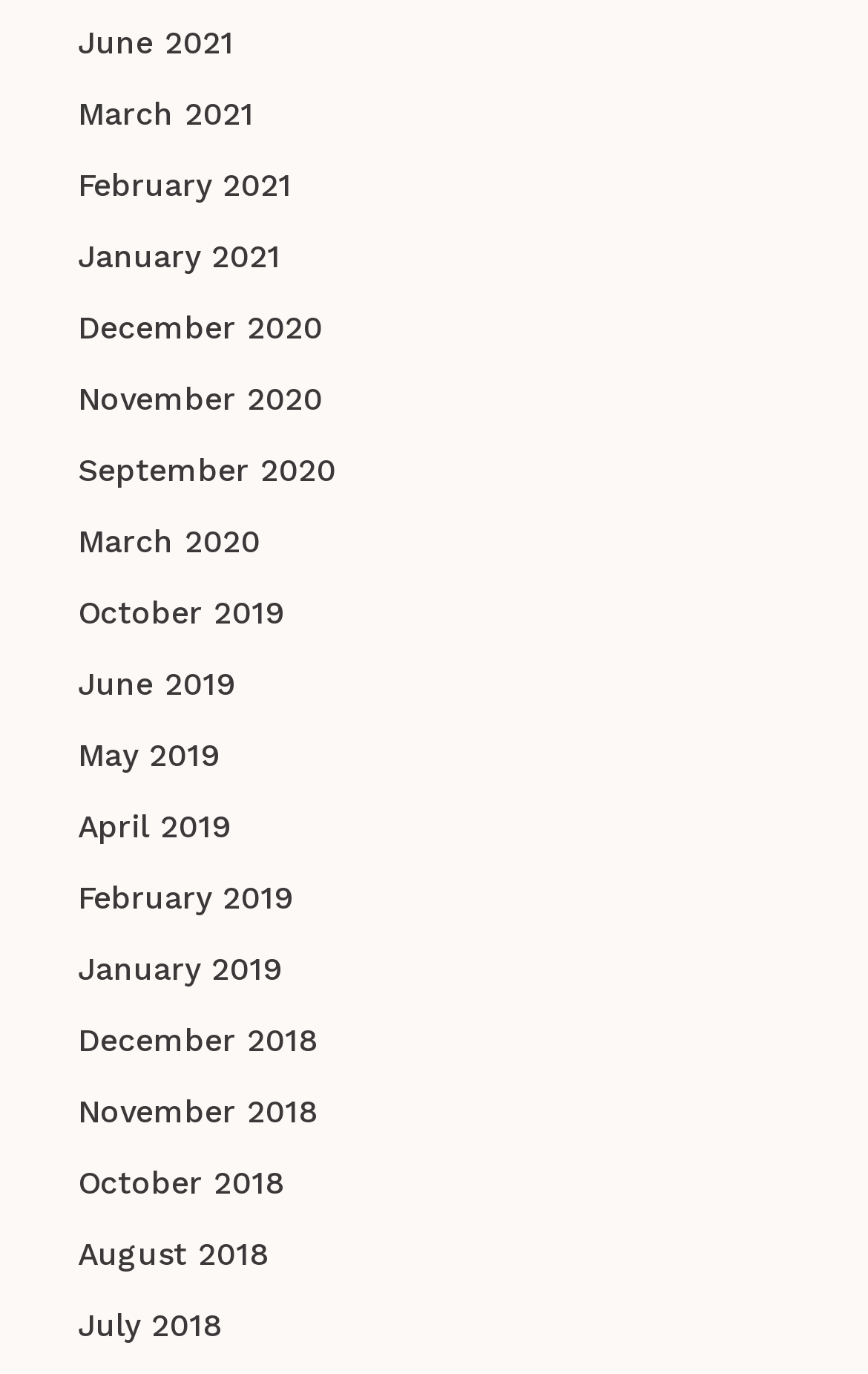Determine the bounding box coordinates of the clickable element to complete this instruction: "view February 2021". Provide the coordinates in the format of four float numbers between 0 and 1, [left, top, right, bottom].

[0.09, 0.116, 0.91, 0.155]